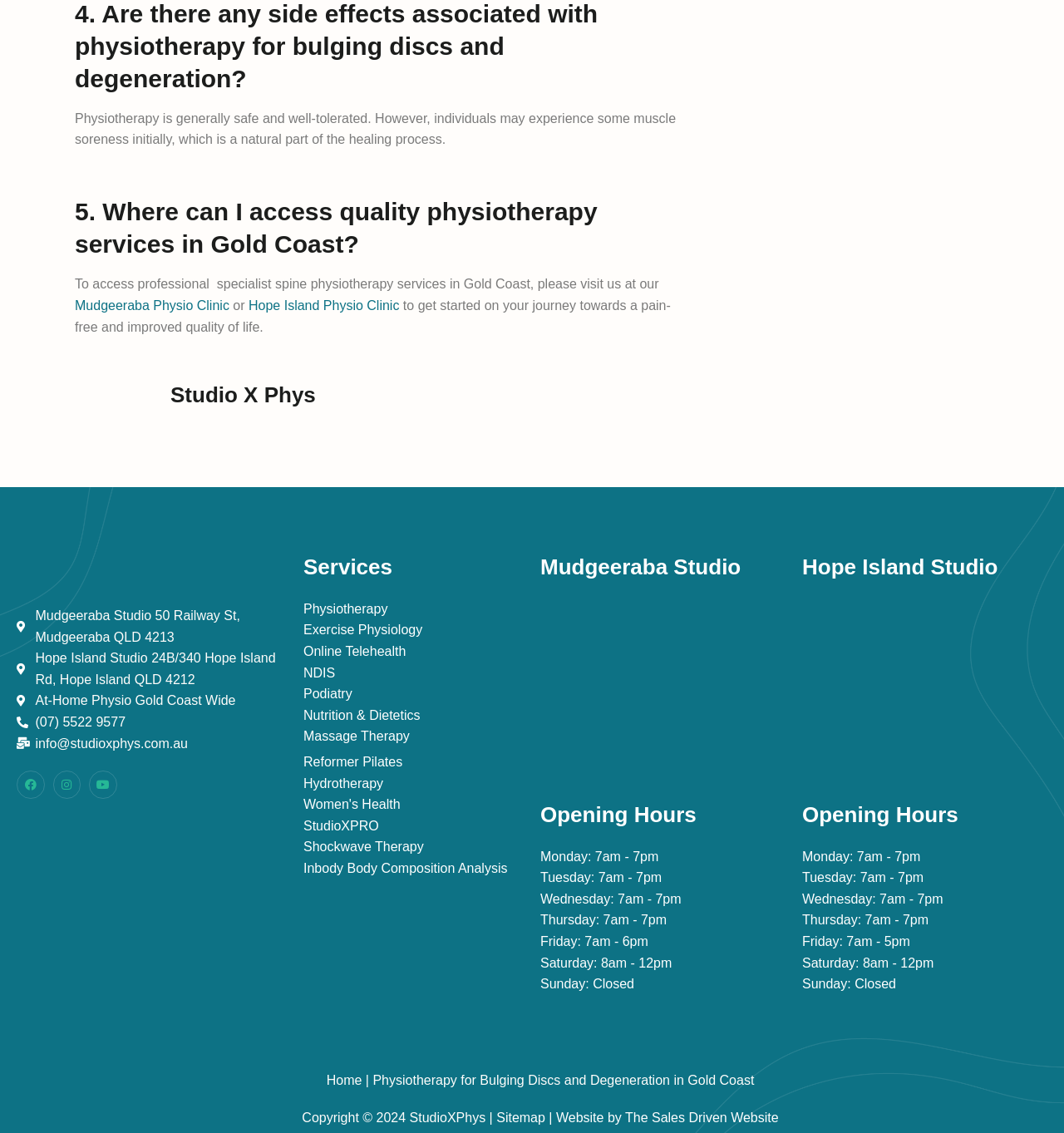What is the name of the physio clinic in Mudgeeraba?
Please give a detailed and elaborate answer to the question based on the image.

I found the answer by looking at the text 'To access professional specialist spine physiotherapy services in Gold Coast, please visit us at our Mudgeeraba Physio Clinic' which is a StaticText element with ID 888.